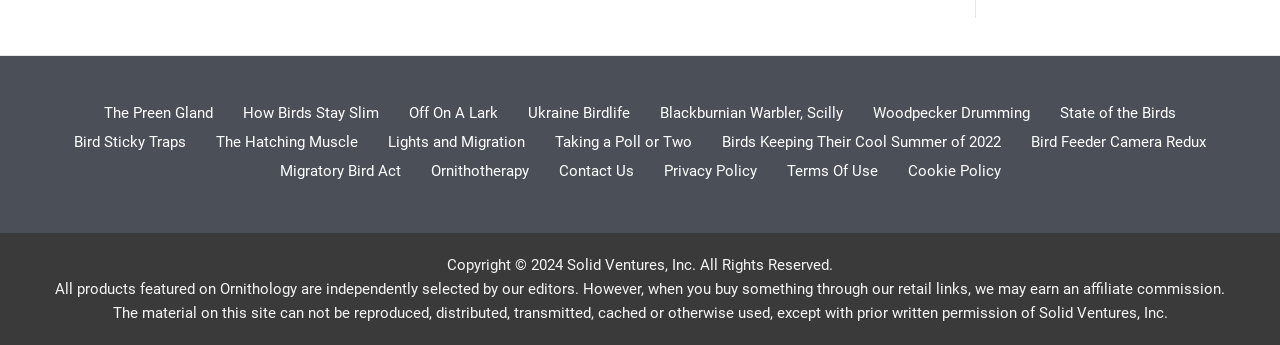Find the bounding box coordinates of the element you need to click on to perform this action: 'Visit the Guardian news'. The coordinates should be represented by four float values between 0 and 1, in the format [left, top, right, bottom].

None